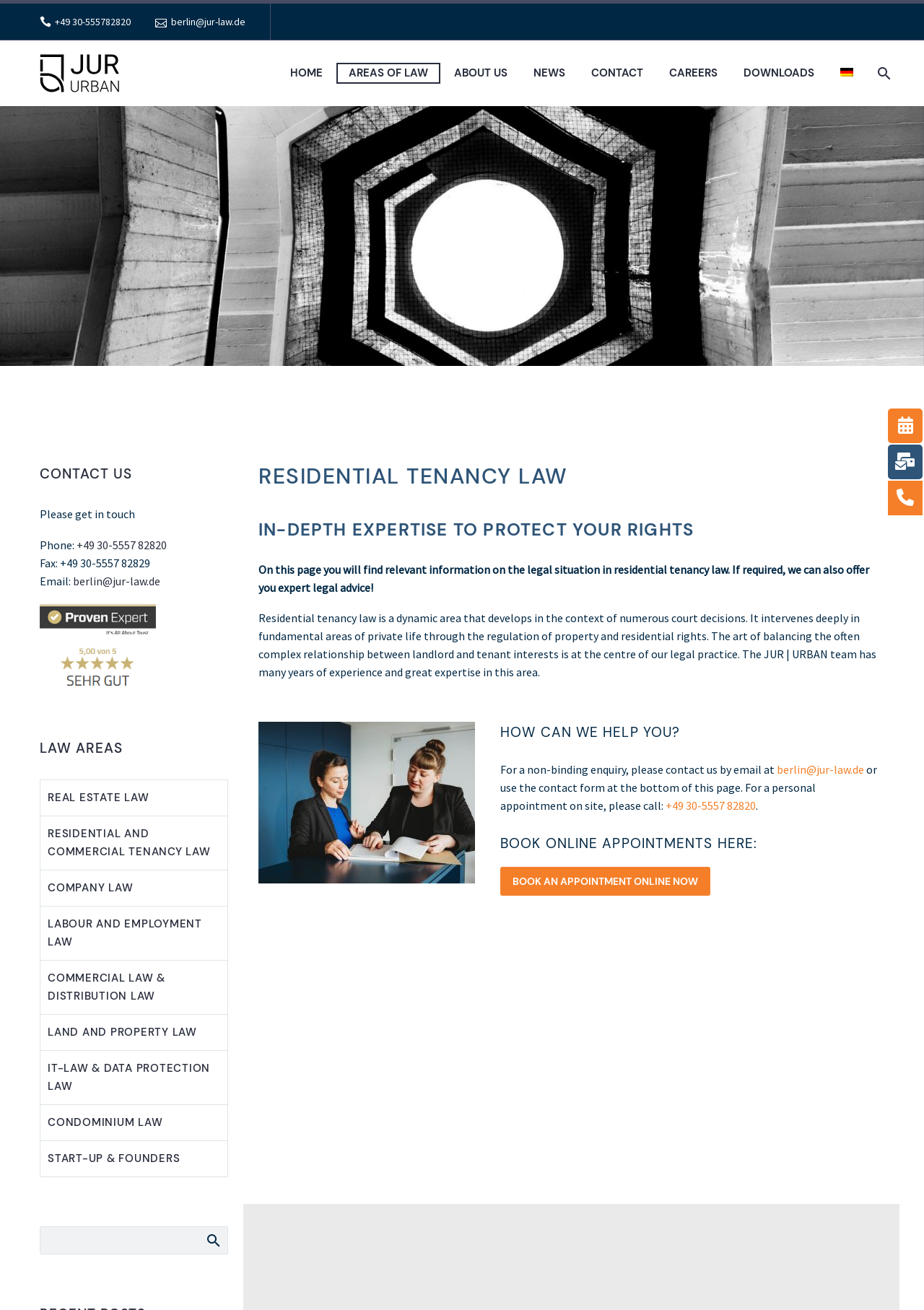Identify the bounding box coordinates of the region I need to click to complete this instruction: "Click the 'HOME' link".

[0.302, 0.049, 0.361, 0.063]